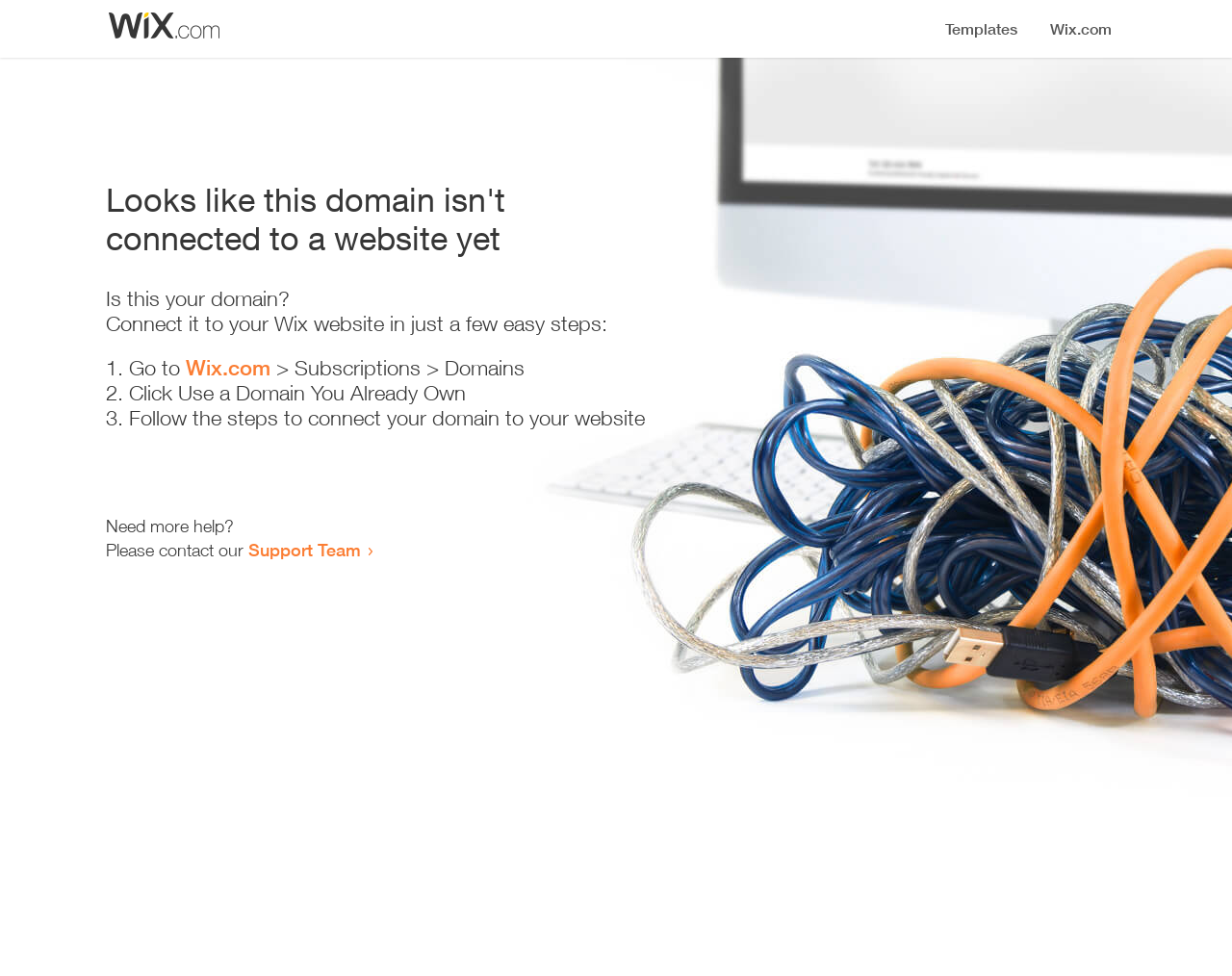What can the user do if they need more help?
Answer the question using a single word or phrase, according to the image.

Contact Support Team